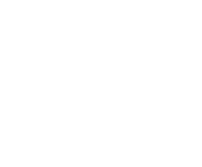What does the surrounding text indicate?
Answer the question with a single word or phrase by looking at the picture.

Relates to CLIENTS